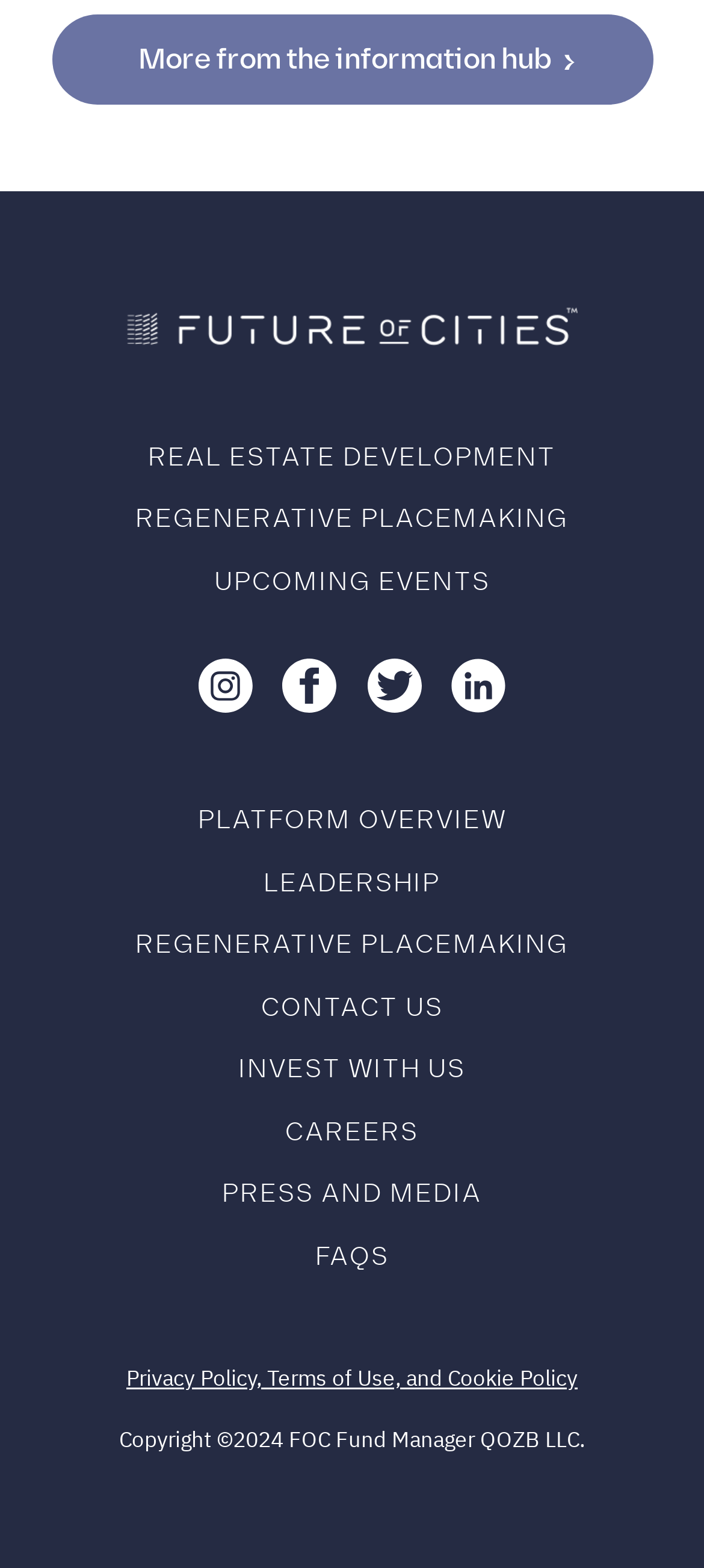Using the elements shown in the image, answer the question comprehensively: What are the main sections of the website?

The main sections of the website are REAL ESTATE DEVELOPMENT, REGENERATIVE PLACEMAKING, and UPCOMING EVENTS, which are represented by link elements with bounding box coordinates of [0.21, 0.281, 0.79, 0.301], [0.192, 0.321, 0.808, 0.341], and [0.304, 0.361, 0.696, 0.38] respectively.